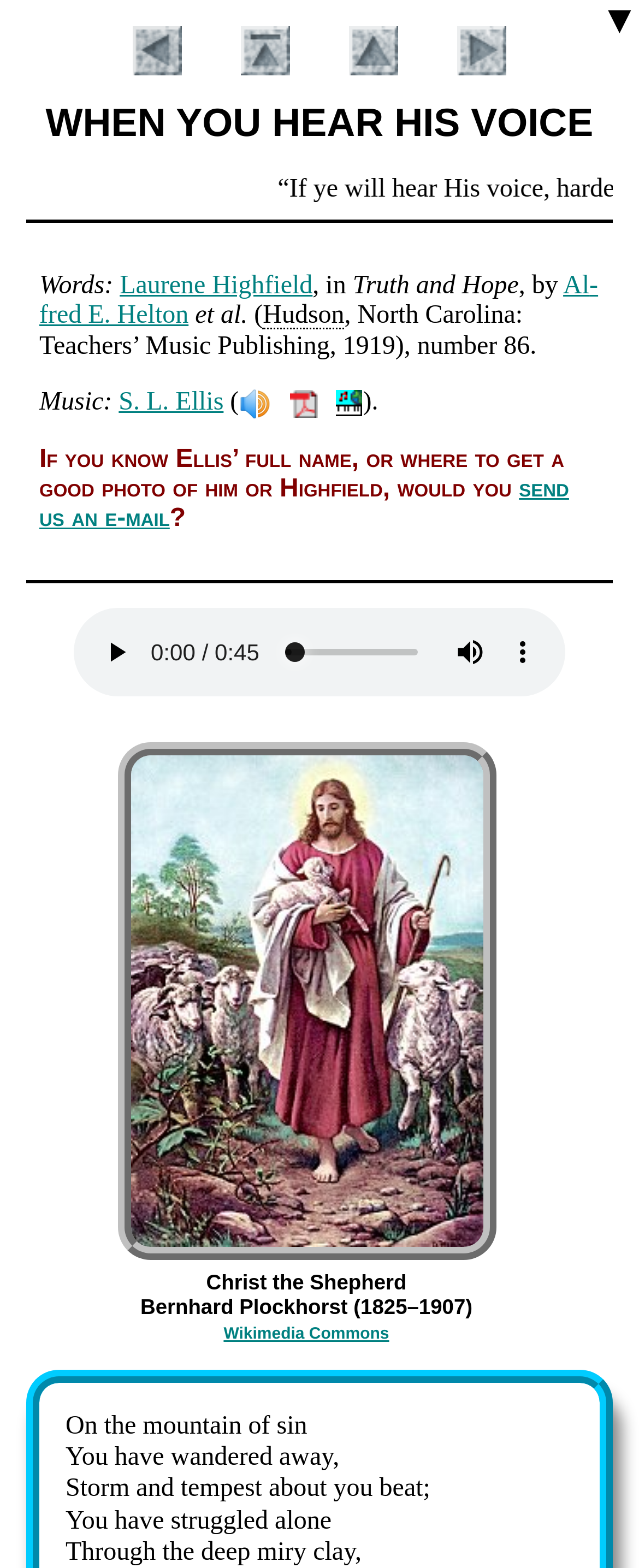Determine the coordinates of the bounding box for the clickable area needed to execute this instruction: "Click the 'Back' button".

[0.208, 0.022, 0.285, 0.039]